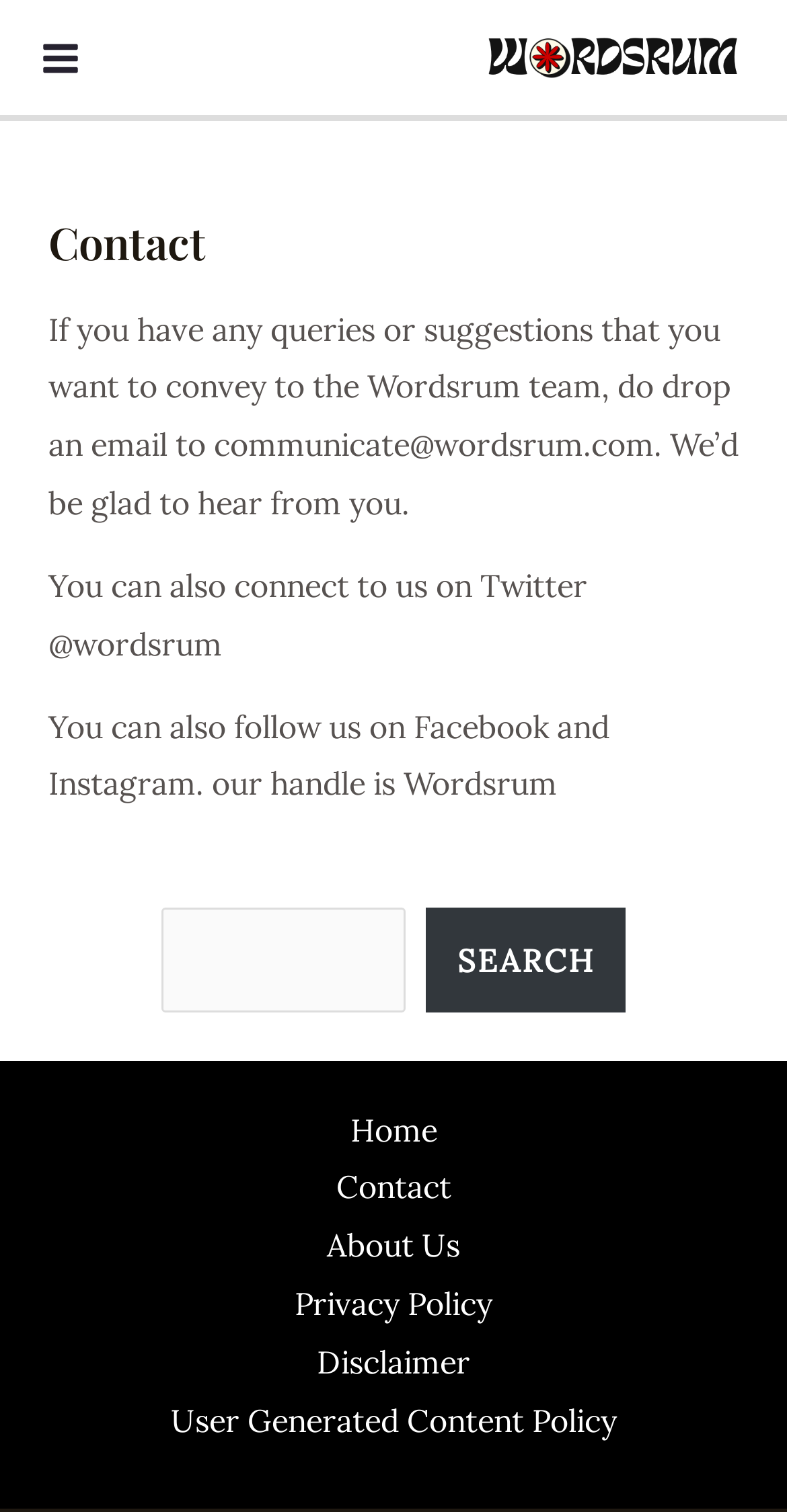Please identify the bounding box coordinates of the clickable element to fulfill the following instruction: "Check the 'Updates, Warnings, and Suggestions' section". The coordinates should be four float numbers between 0 and 1, i.e., [left, top, right, bottom].

None